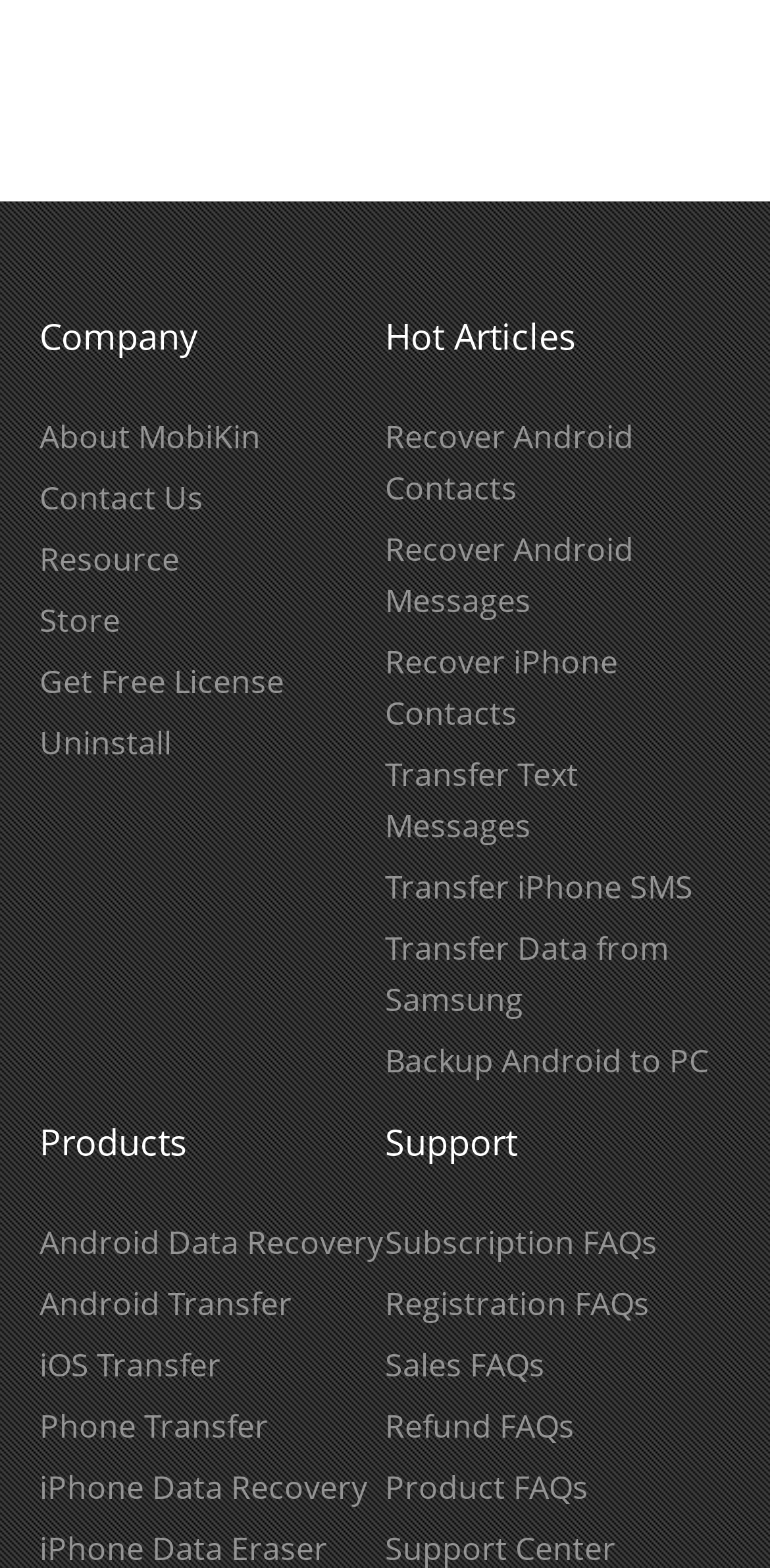Please identify the bounding box coordinates of the region to click in order to complete the task: "Read the article about automation in production". The coordinates must be four float numbers between 0 and 1, specified as [left, top, right, bottom].

None